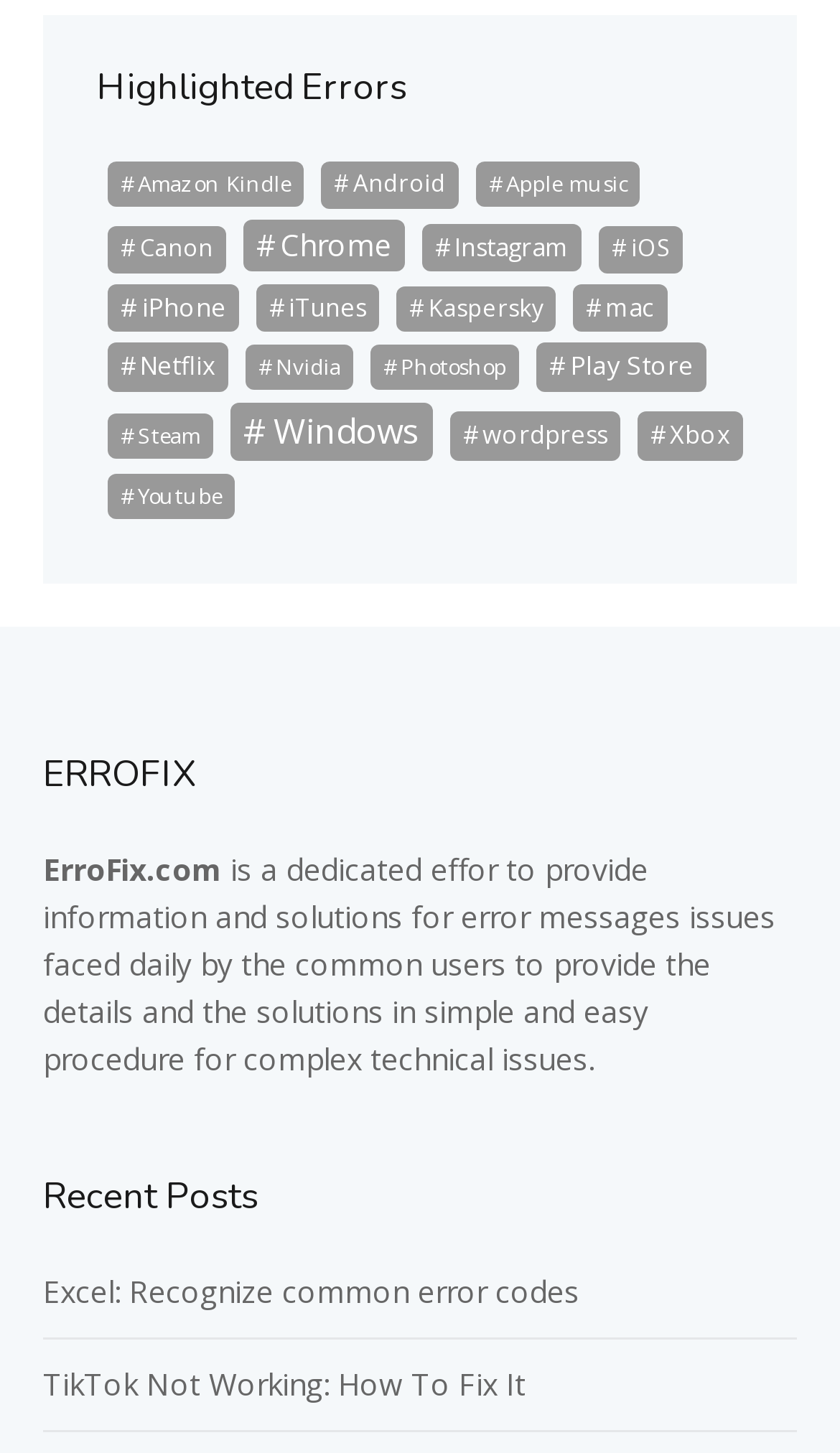Please find the bounding box for the UI component described as follows: "Excel: Recognize common error codes".

[0.051, 0.875, 0.69, 0.903]